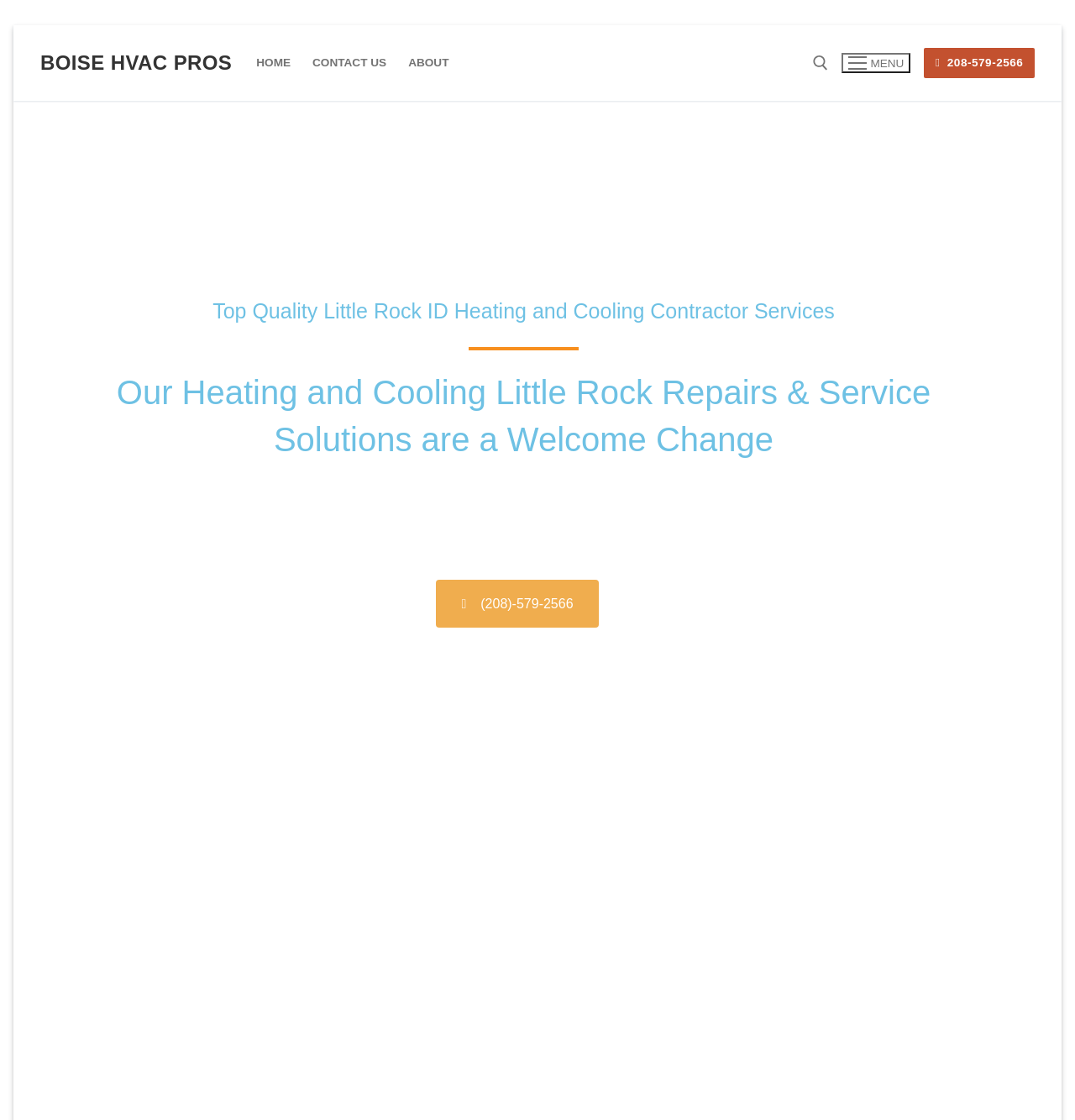Using floating point numbers between 0 and 1, provide the bounding box coordinates in the format (top-left x, top-left y, bottom-right x, bottom-right y). Locate the UI element described here: Boise HVAC Pros

[0.038, 0.045, 0.216, 0.067]